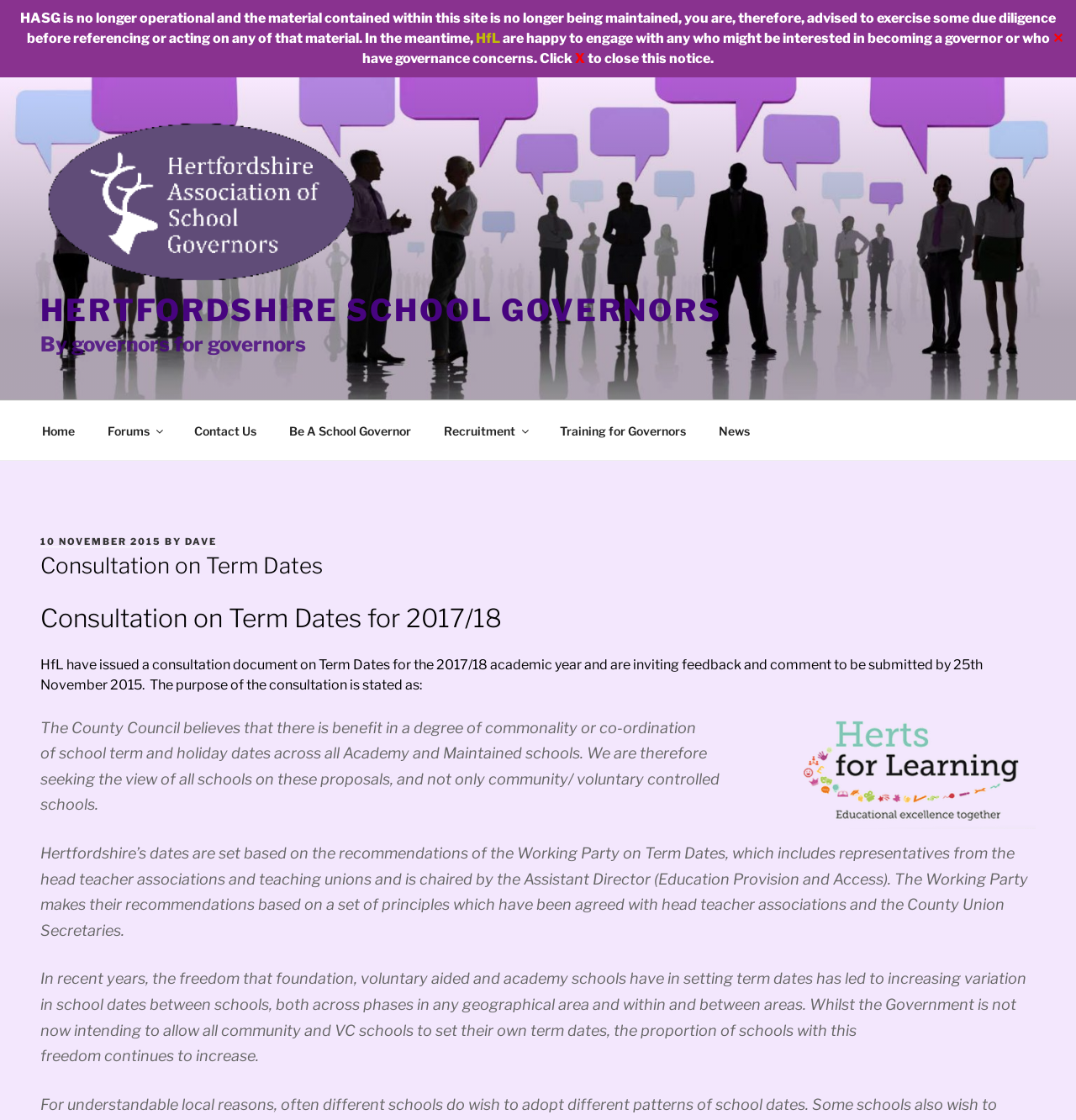Respond concisely with one word or phrase to the following query:
What is the purpose of the consultation?

To seek views on term dates